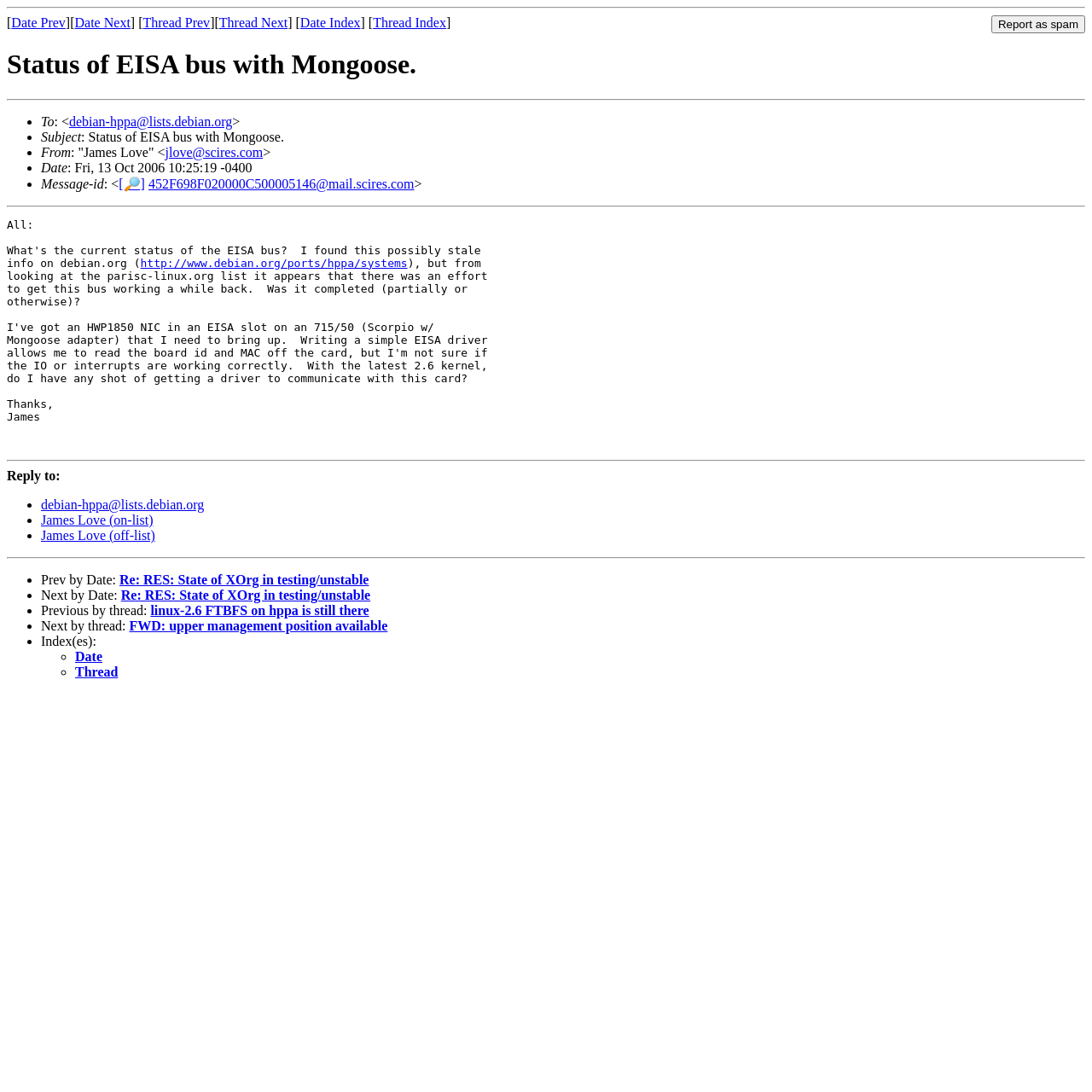Given the element description: "James Love (off-list)", predict the bounding box coordinates of this UI element. The coordinates must be four float numbers between 0 and 1, given as [left, top, right, bottom].

[0.038, 0.483, 0.142, 0.497]